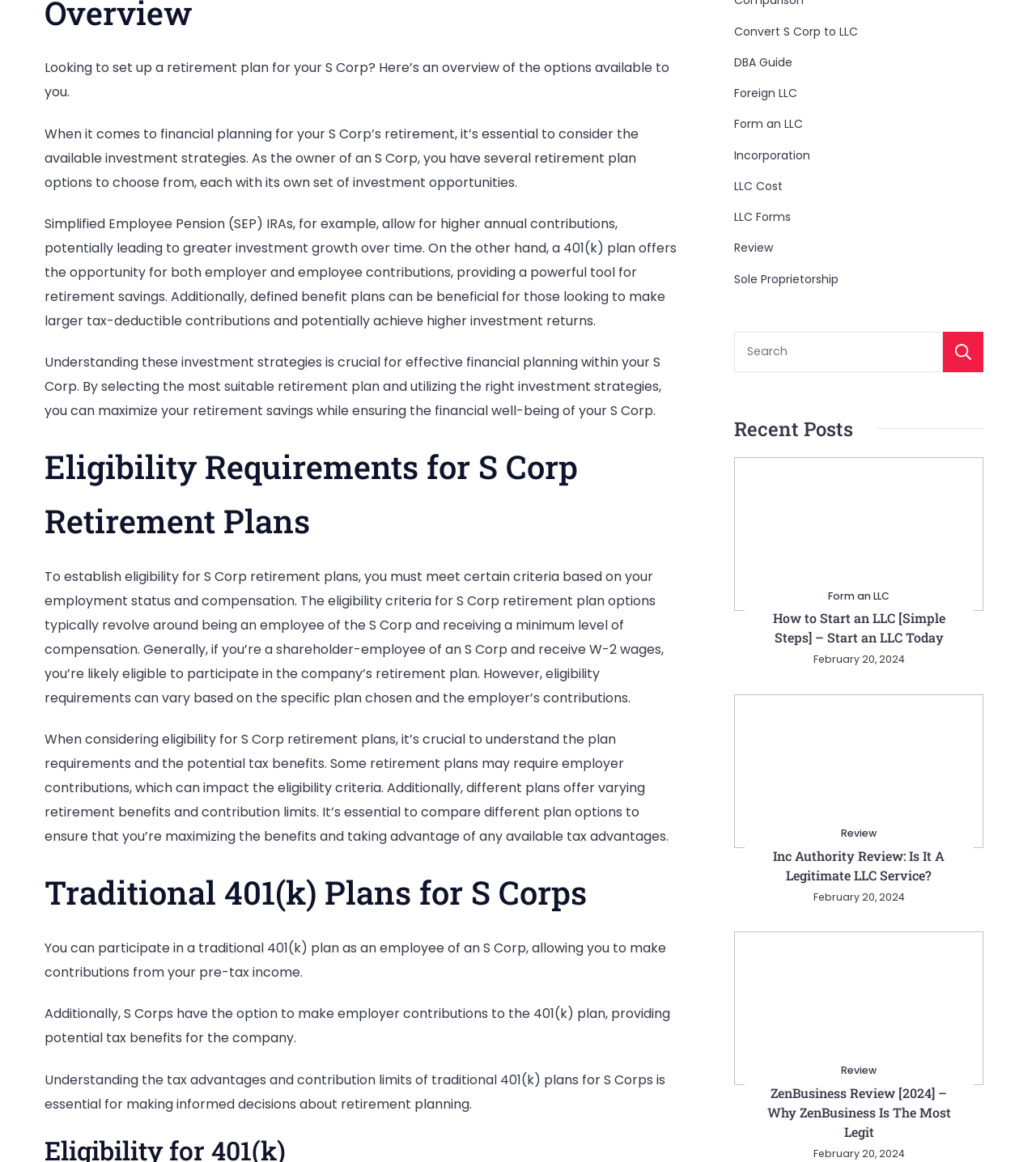Identify and provide the bounding box for the element described by: "parent_node: Search name="s" placeholder="Search"".

[0.709, 0.285, 0.91, 0.32]